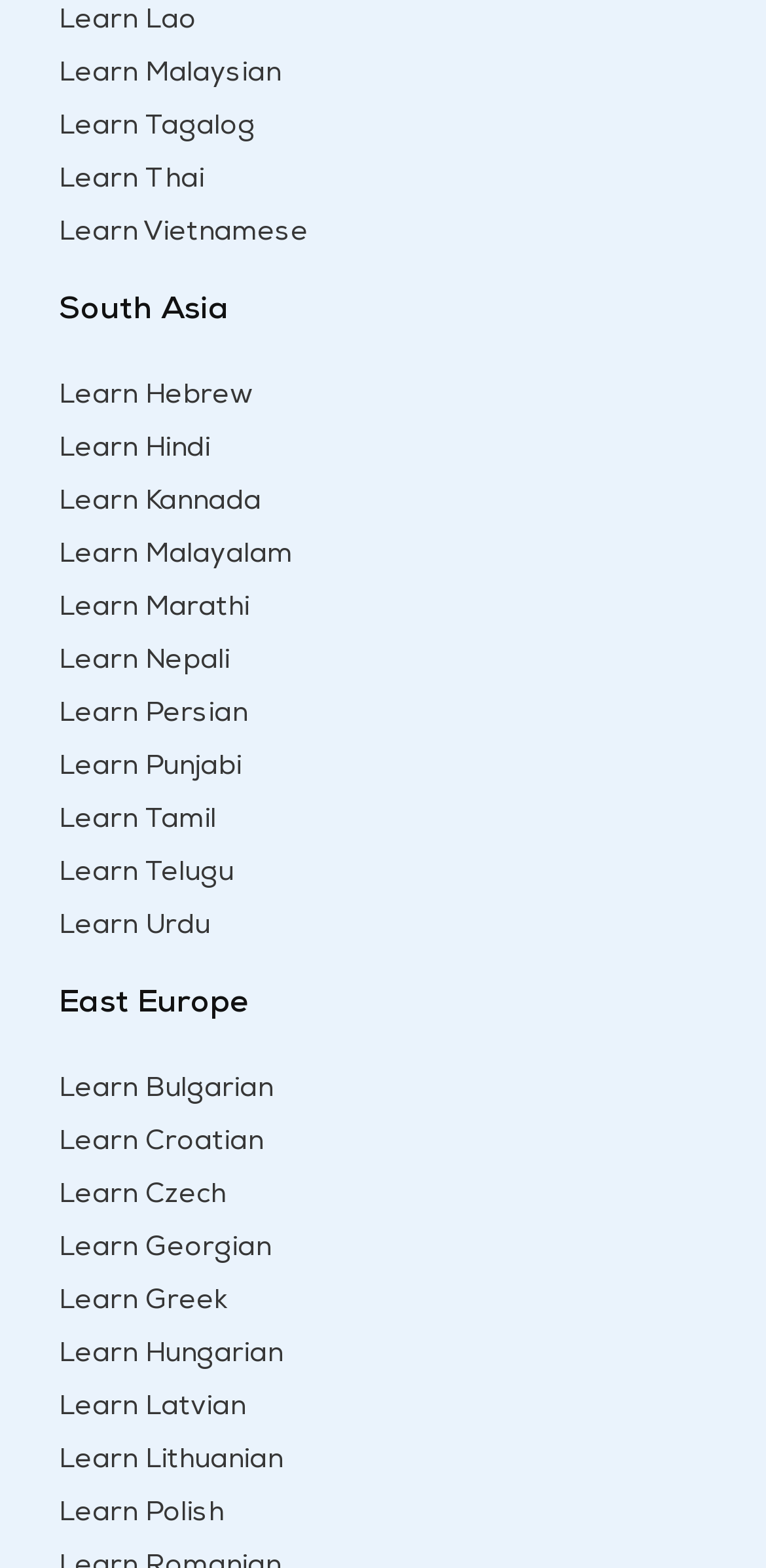Identify the bounding box coordinates of the element to click to follow this instruction: 'Learn Polish'. Ensure the coordinates are four float values between 0 and 1, provided as [left, top, right, bottom].

[0.077, 0.957, 0.292, 0.974]